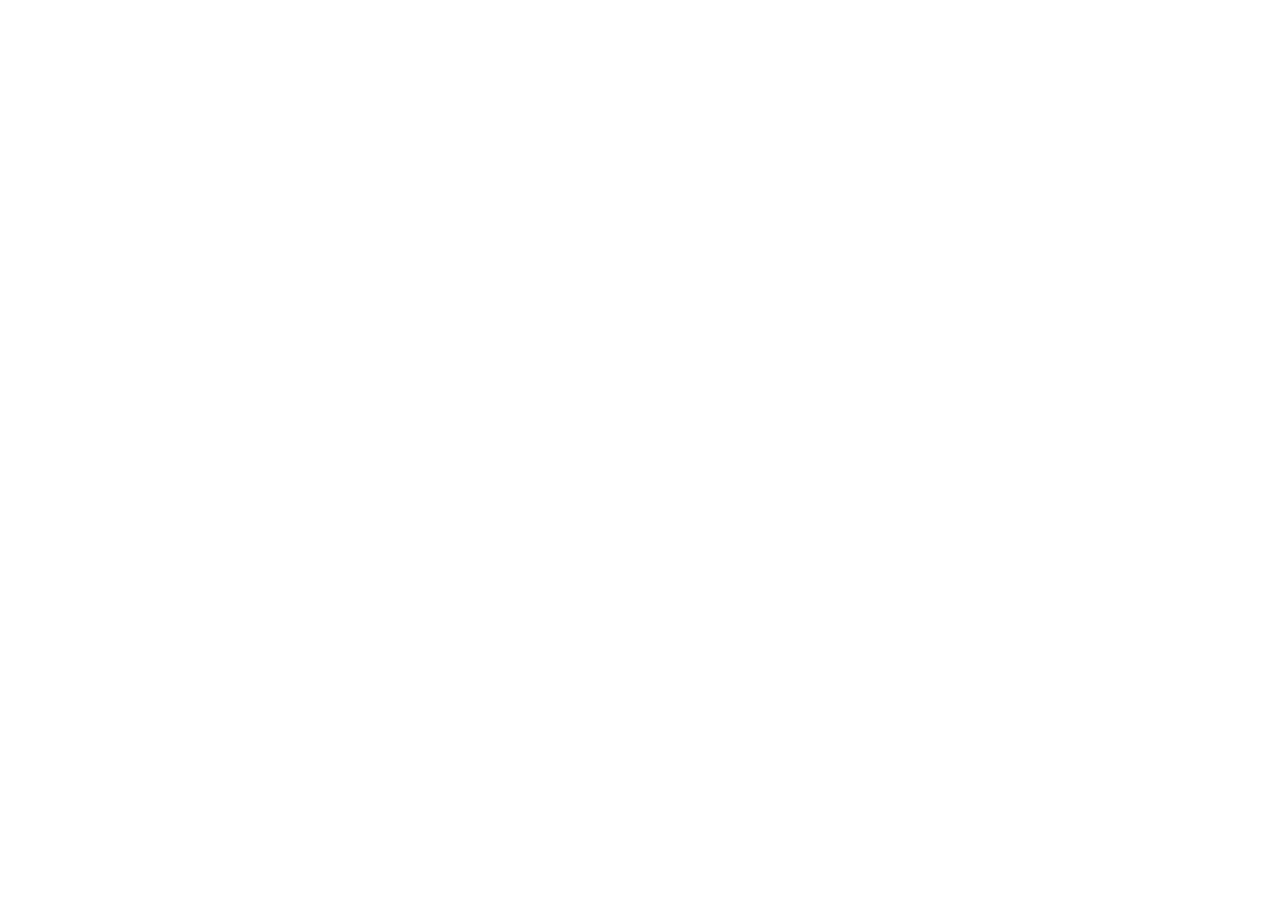Provide a brief response using a word or short phrase to this question:
What is the company's phone number?

+47 413 80 080